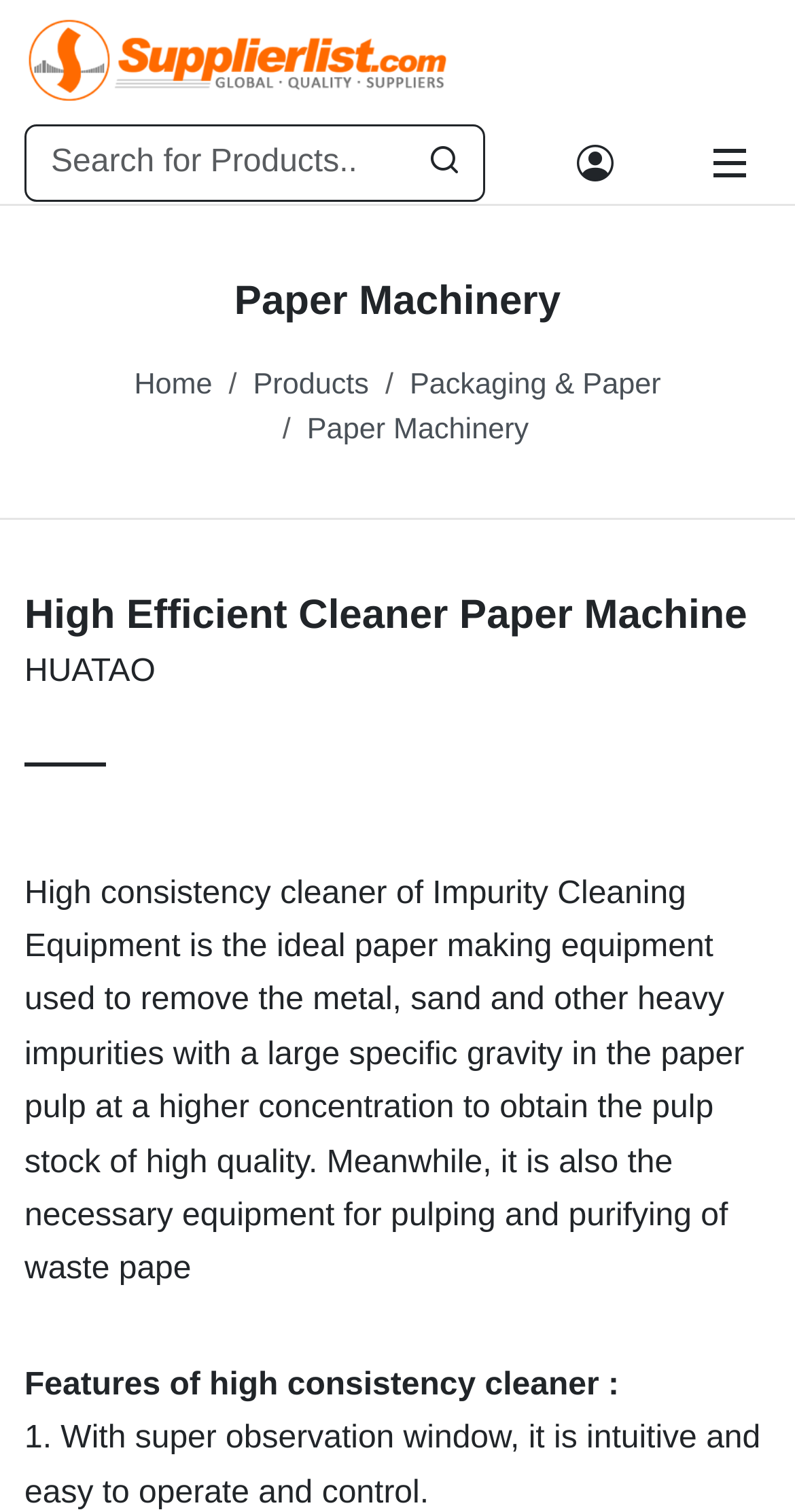What is the feature of the high consistency cleaner?
Using the image as a reference, deliver a detailed and thorough answer to the question.

I found the feature of the high consistency cleaner mentioned in the static text element located at [0.031, 0.94, 0.957, 0.998] which states that it has a super observation window, making it intuitive and easy to operate and control.